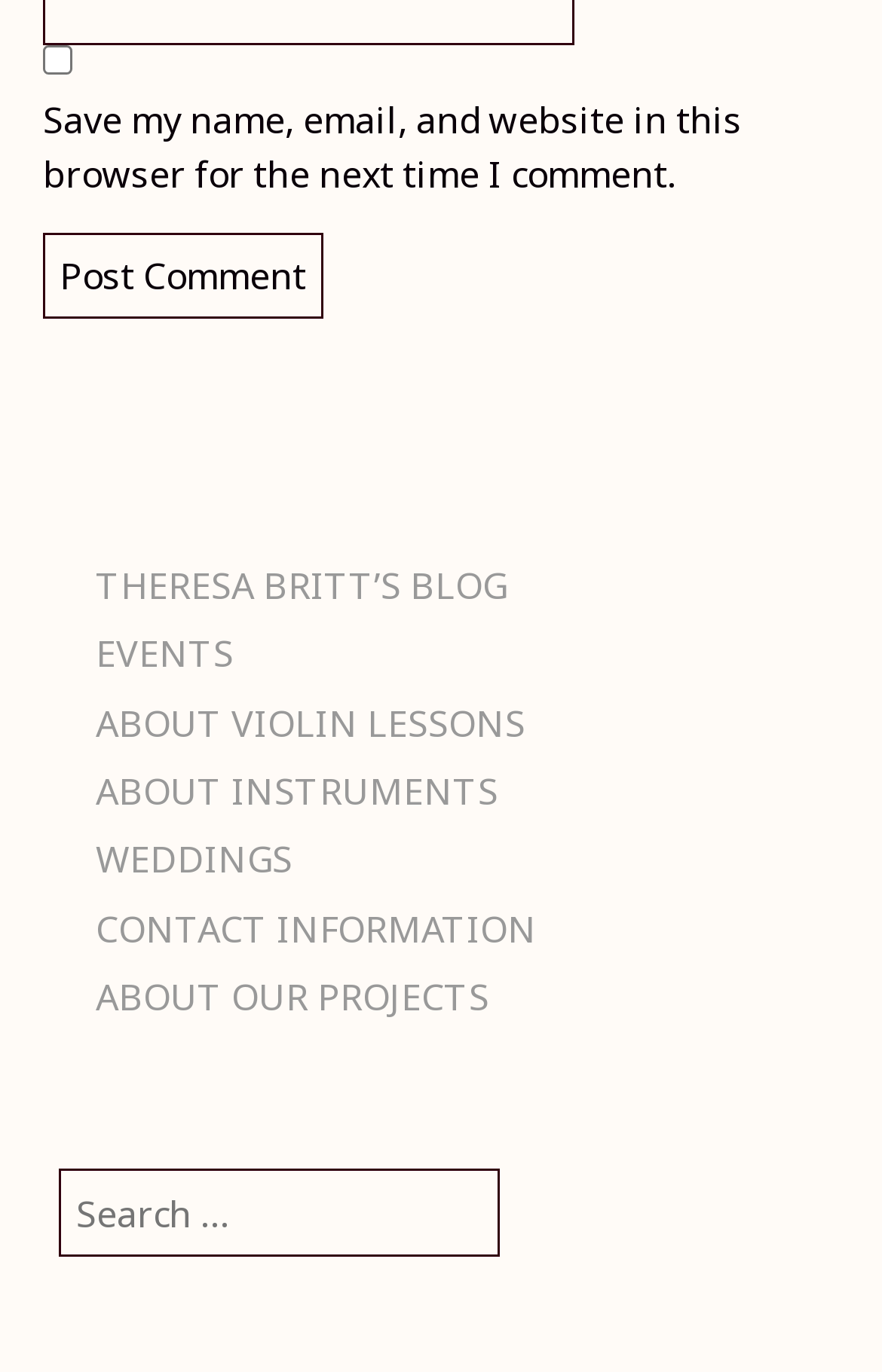Please provide the bounding box coordinates for the element that needs to be clicked to perform the instruction: "Search for something". The coordinates must consist of four float numbers between 0 and 1, formatted as [left, top, right, bottom].

[0.067, 0.852, 0.882, 0.921]